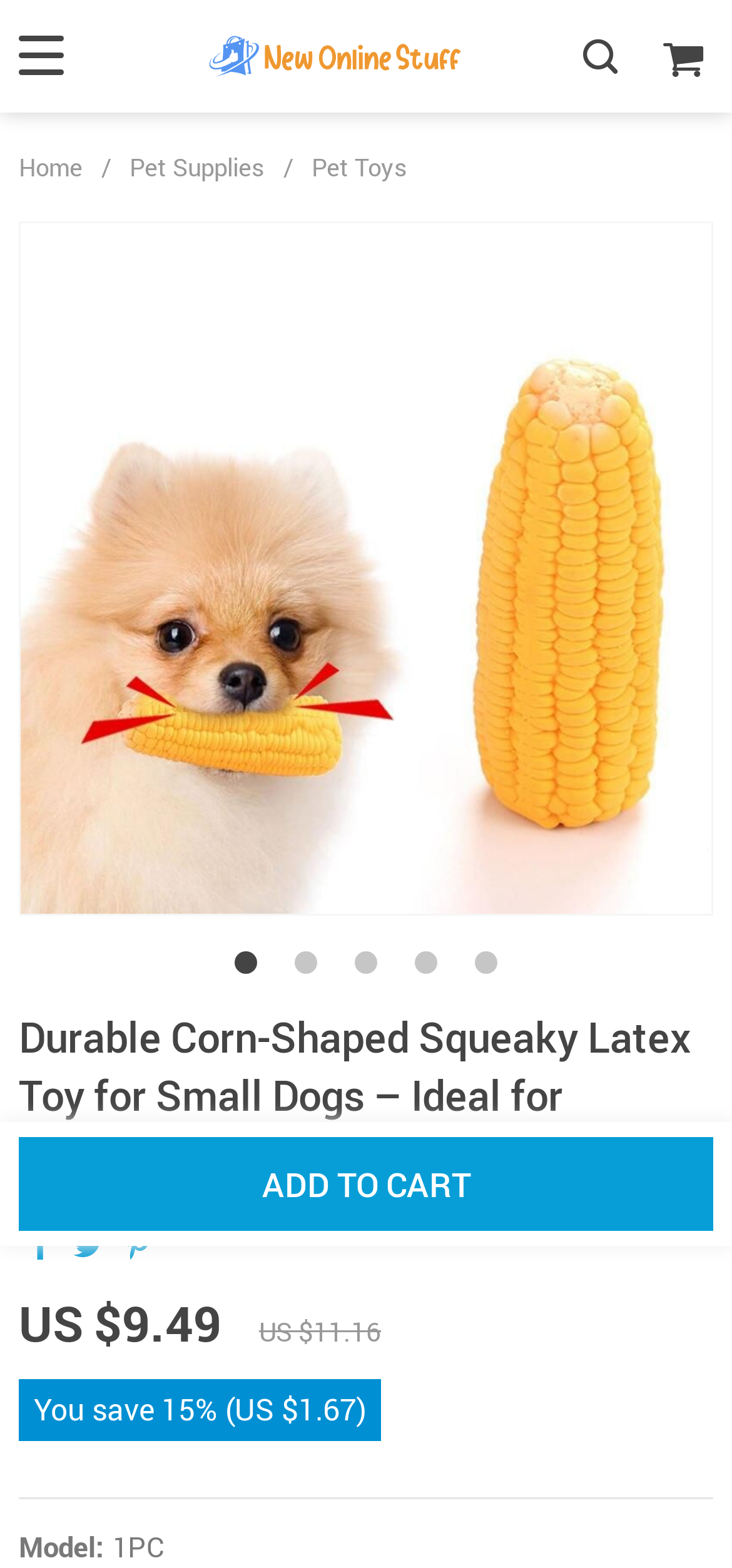Illustrate the webpage thoroughly, mentioning all important details.

This webpage is about a durable corn-shaped squeaky latex toy for small dogs, ideal for chewing and training. At the top left, there is a navigation menu with links to "Home" and "Pet Supplies", followed by a subcategory "Pet Toys". 

Below the navigation menu, the main content of the webpage begins with a heading that matches the title of the toy. On the top right, there are three icons represented by Unicode characters. 

Below the heading, there is a section displaying the prices of the toy. The original price is US $11.16, and the discounted price is US $9.49, with a "You save" label indicating a 15% discount, which is US $1.67. 

Underneath the pricing section, there is a call-to-action button "ADD TO CART" that spans the entire width of the content area. 

At the very bottom of the webpage, there is a section displaying the model information, which is "1PC".